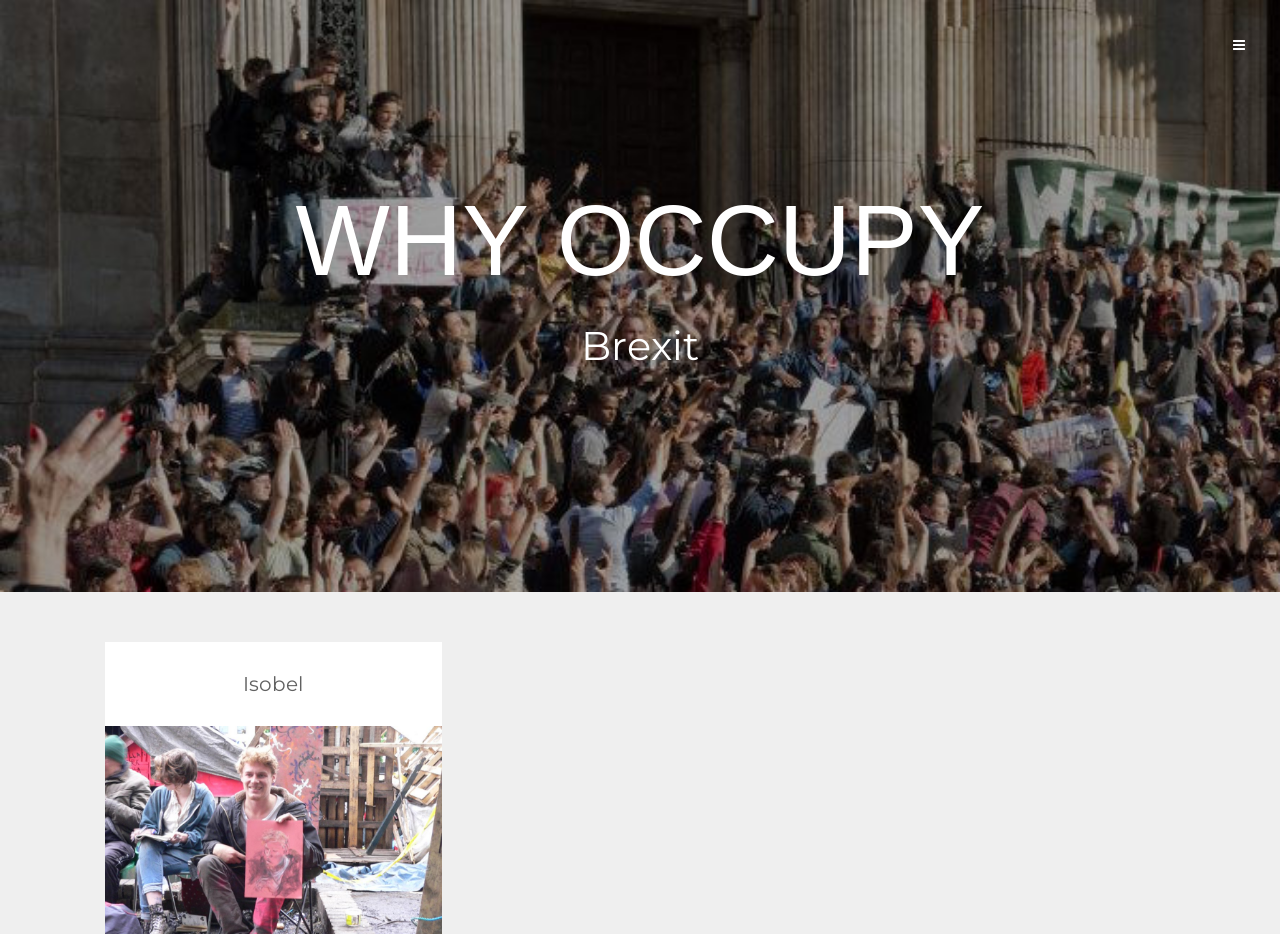Can you find the bounding box coordinates for the UI element given this description: "Isobel"? Provide the coordinates as four float numbers between 0 and 1: [left, top, right, bottom].

[0.19, 0.719, 0.237, 0.745]